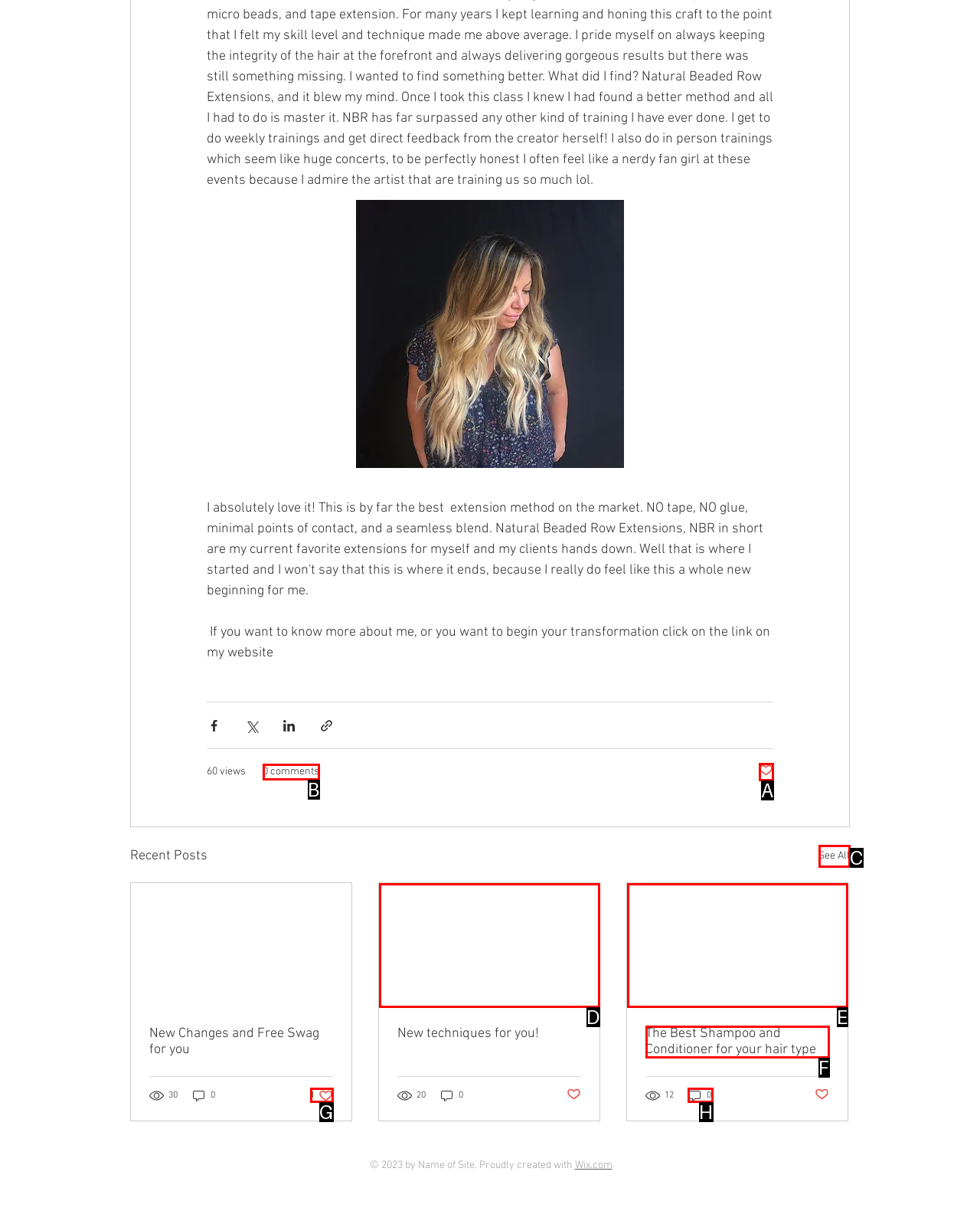Identify the option that corresponds to the description: parent_node: New techniques for you!. Provide only the letter of the option directly.

D